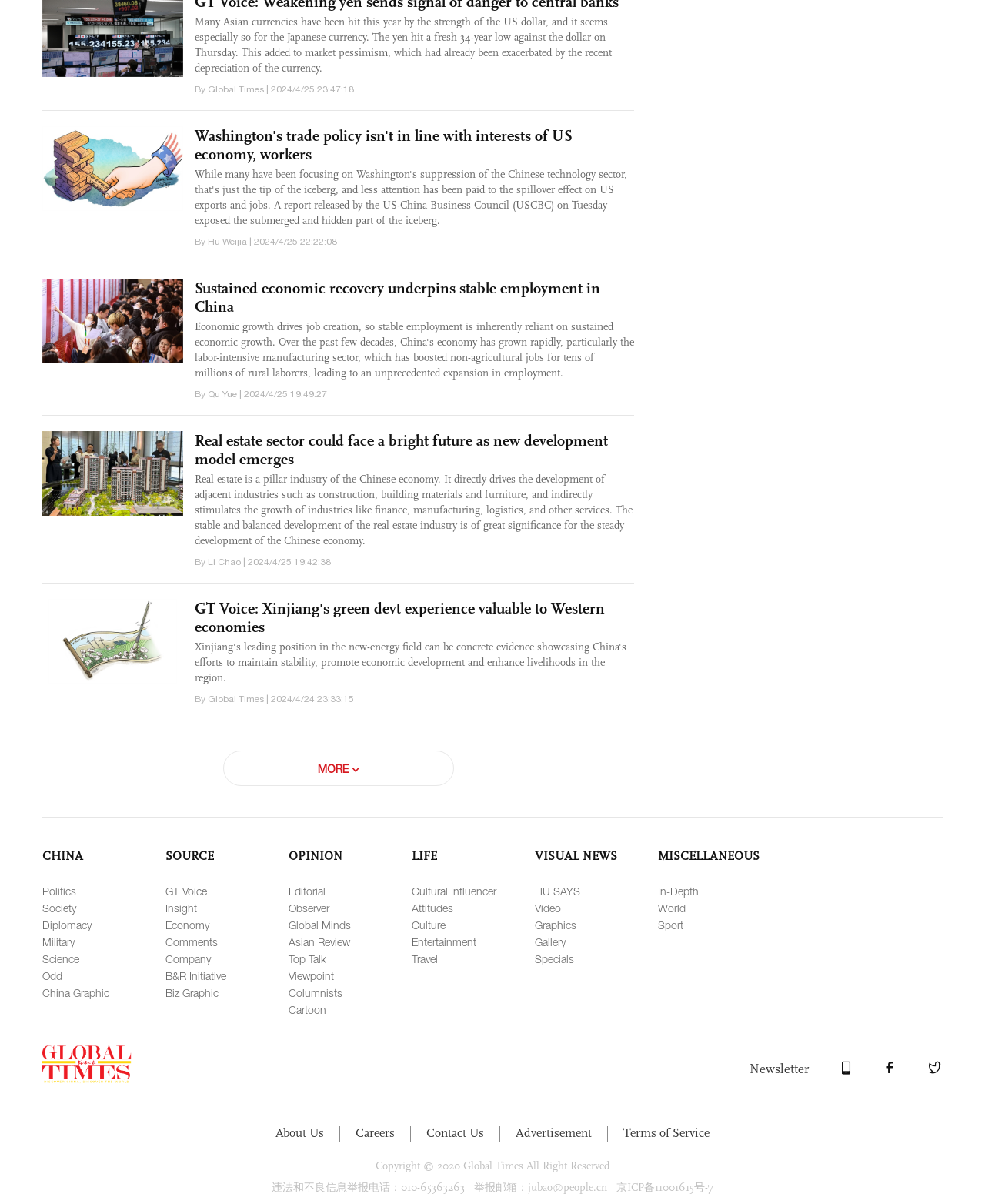Identify the bounding box coordinates for the region to click in order to carry out this instruction: "Browse the real estate sector news". Provide the coordinates using four float numbers between 0 and 1, formatted as [left, top, right, bottom].

[0.198, 0.358, 0.644, 0.389]